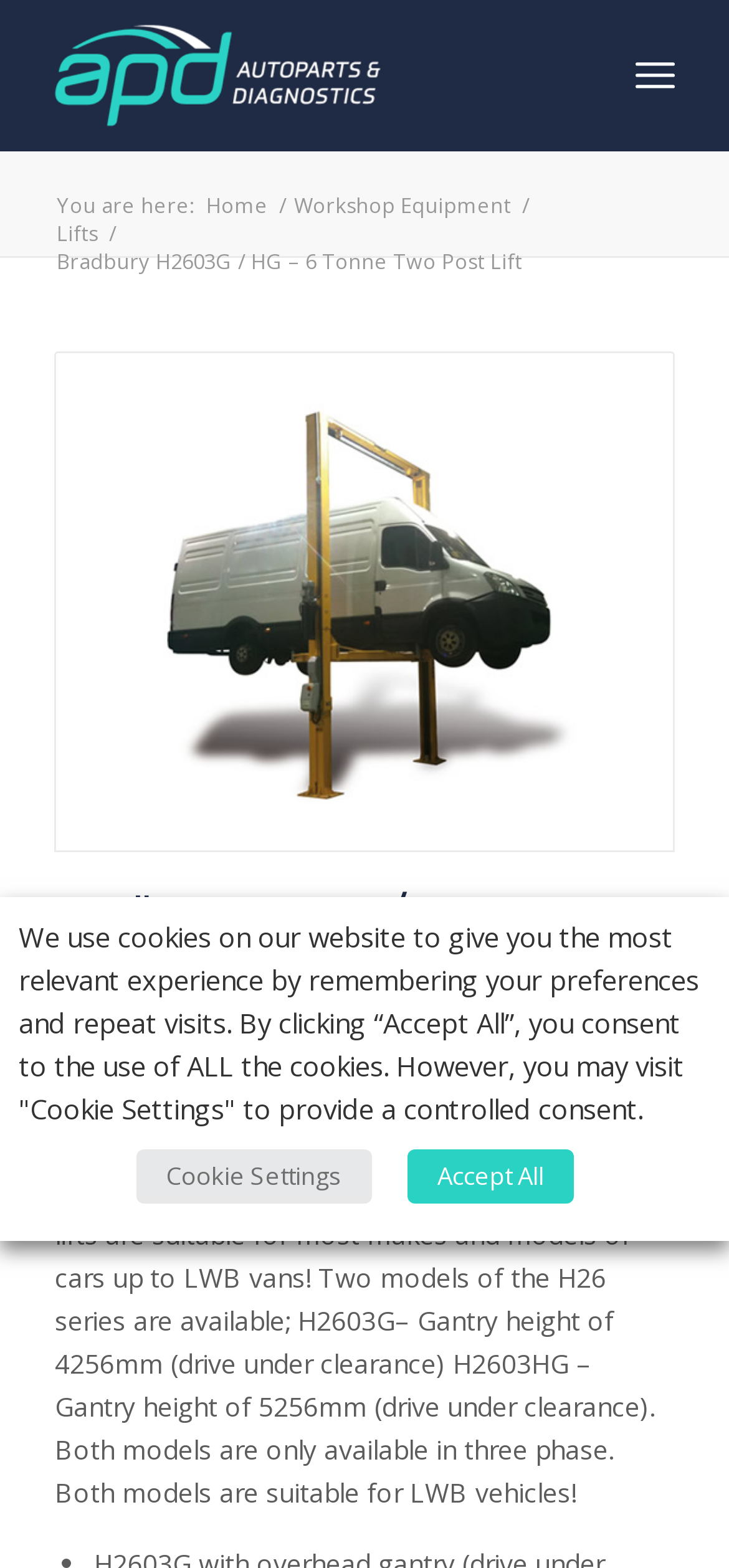What is the low pad height of the Bradbury H2603G / HG series of lifts?
Based on the image, answer the question with as much detail as possible.

Based on the webpage content, specifically the text 'With a low pad height of just 100mm these lifts are suitable for most makes and models of cars up to LWB vans!', it can be inferred that the low pad height of the Bradbury H2603G / HG series of lifts is 100mm.